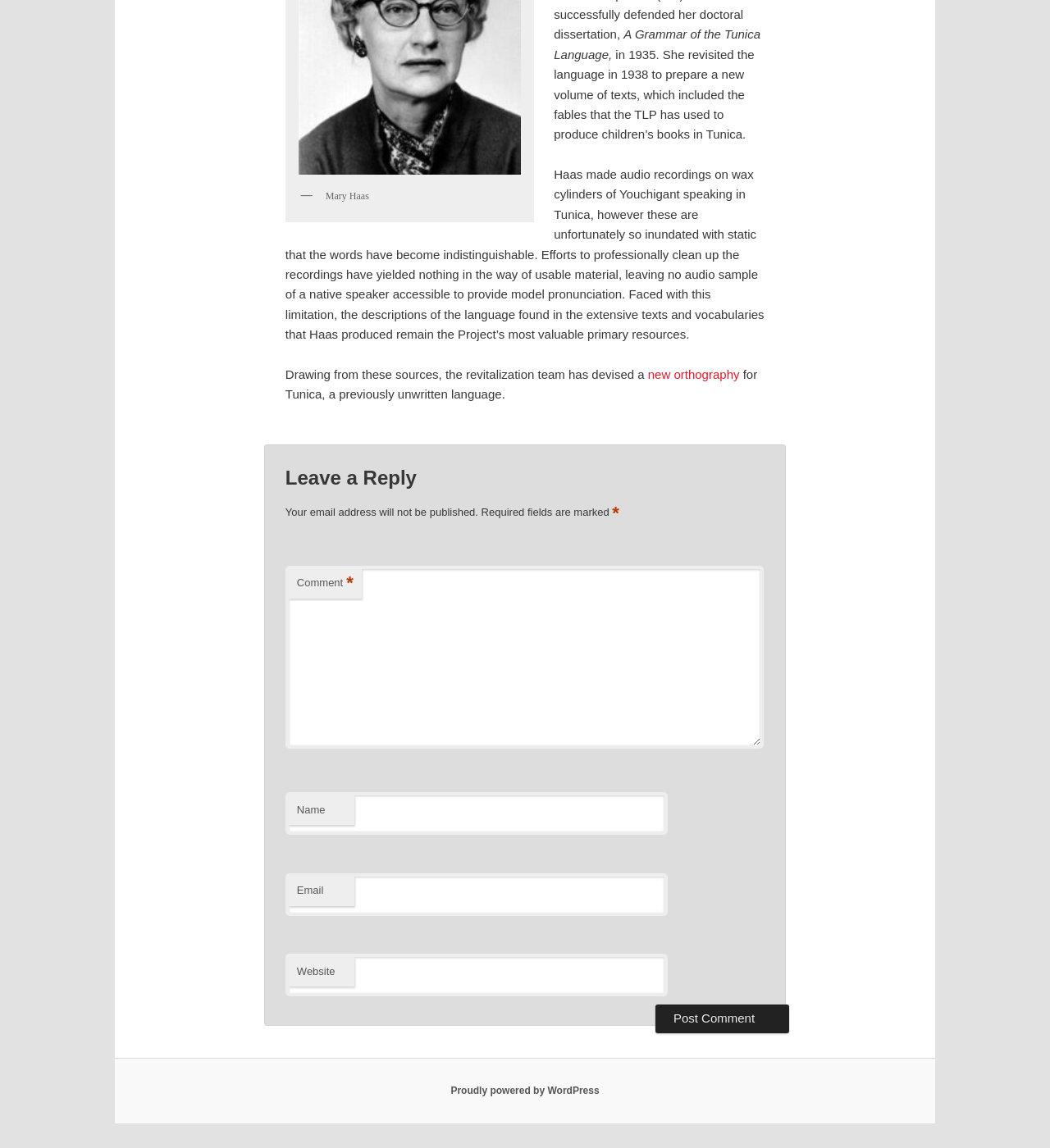What is the platform powering the website?
Refer to the screenshot and answer in one word or phrase.

WordPress